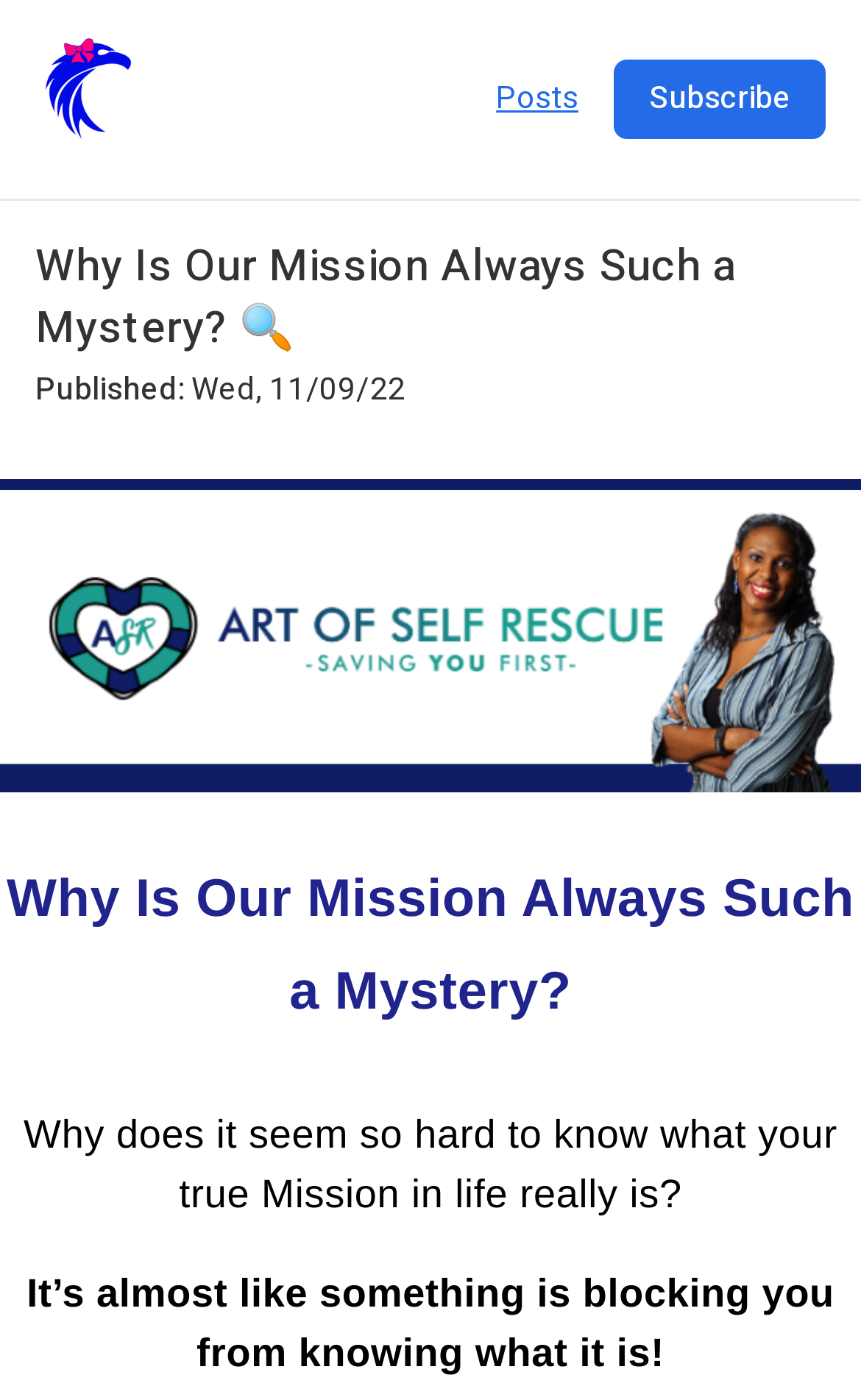Please answer the following question using a single word or phrase: 
What is the purpose of the button on the top right?

Subscribe